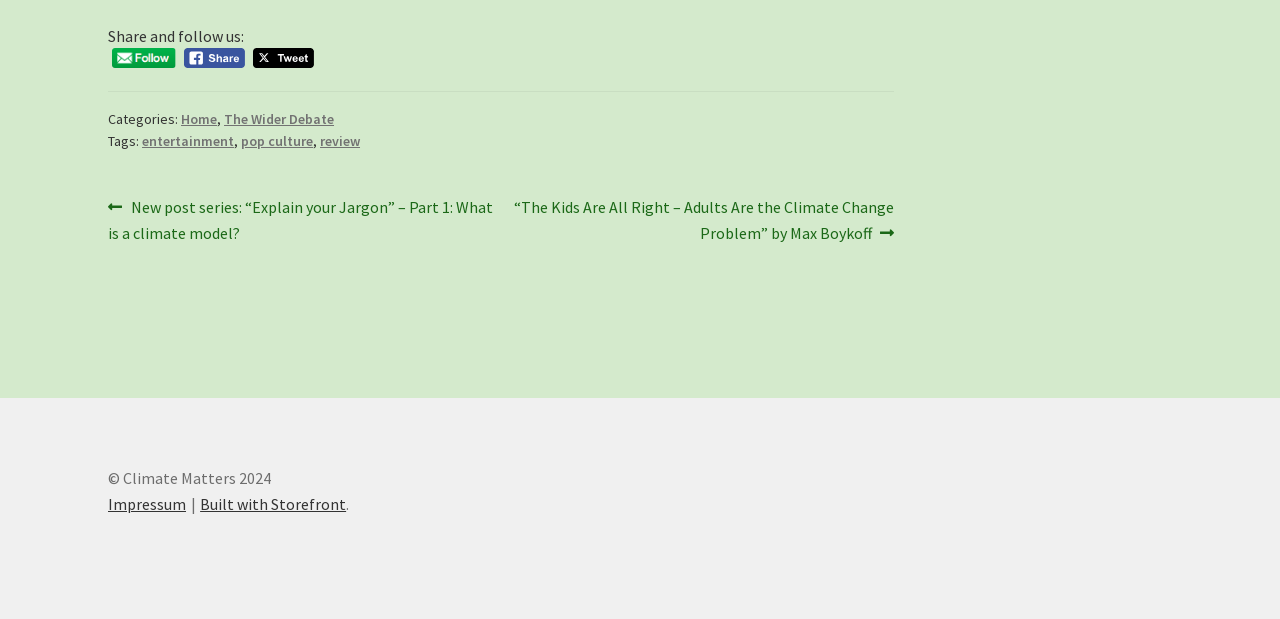Locate the bounding box coordinates of the clickable part needed for the task: "Share on Facebook".

[0.144, 0.077, 0.191, 0.11]